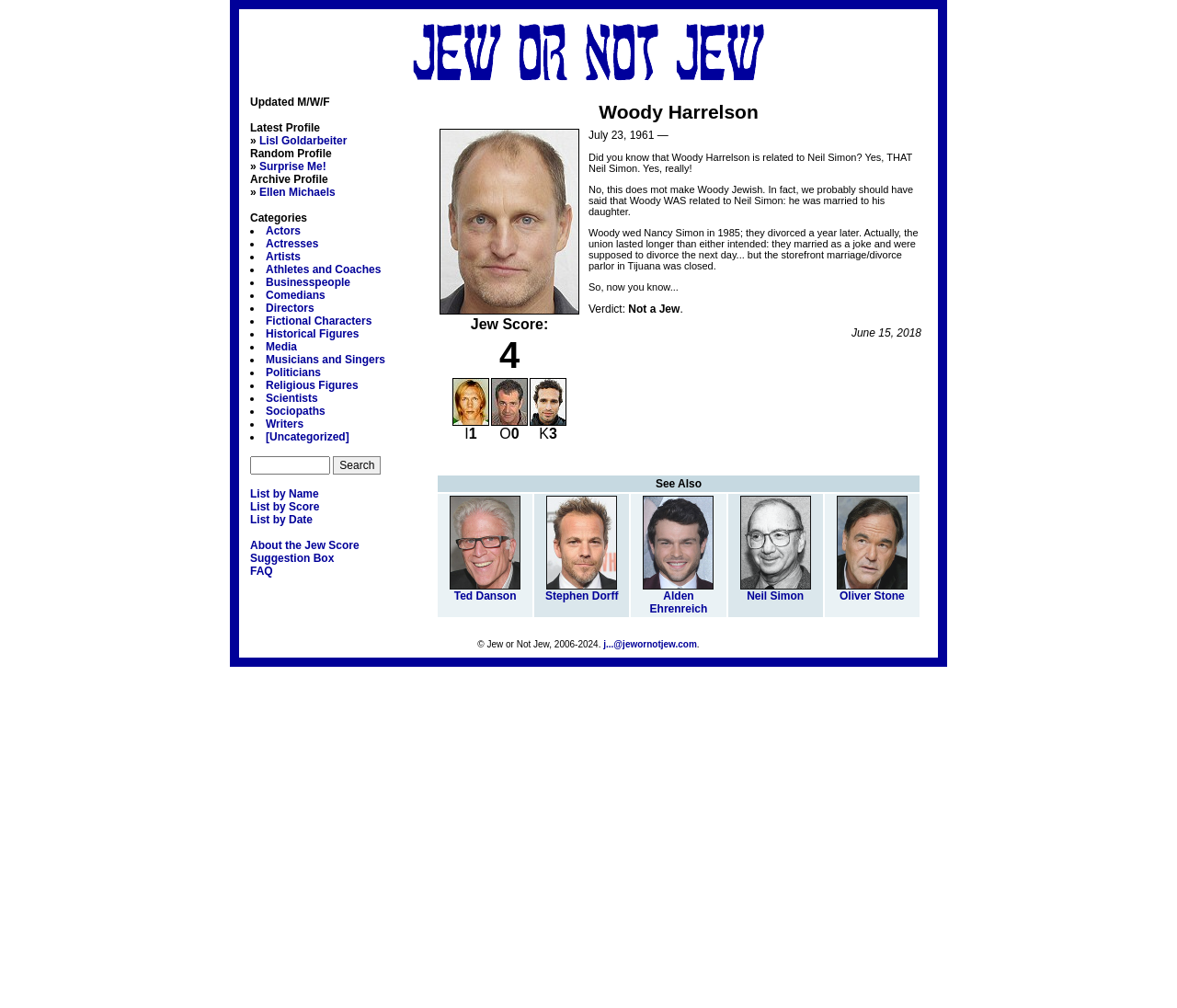Kindly determine the bounding box coordinates for the area that needs to be clicked to execute this instruction: "Search in the search box".

None